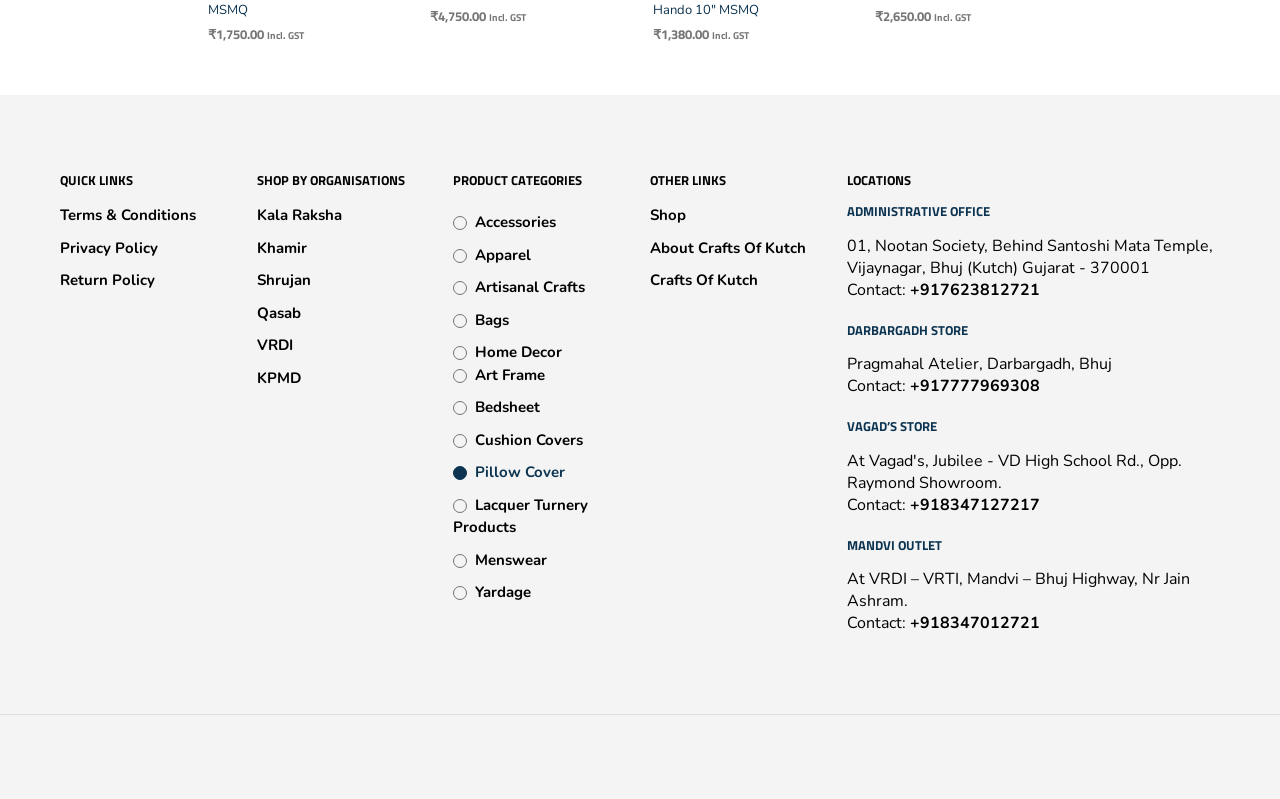Please identify the bounding box coordinates of the element on the webpage that should be clicked to follow this instruction: "Add 'NN-CC 16' Neran Gich 12' MSMQ to your cart". The bounding box coordinates should be given as four float numbers between 0 and 1, formatted as [left, top, right, bottom].

[0.162, 0.071, 0.221, 0.112]